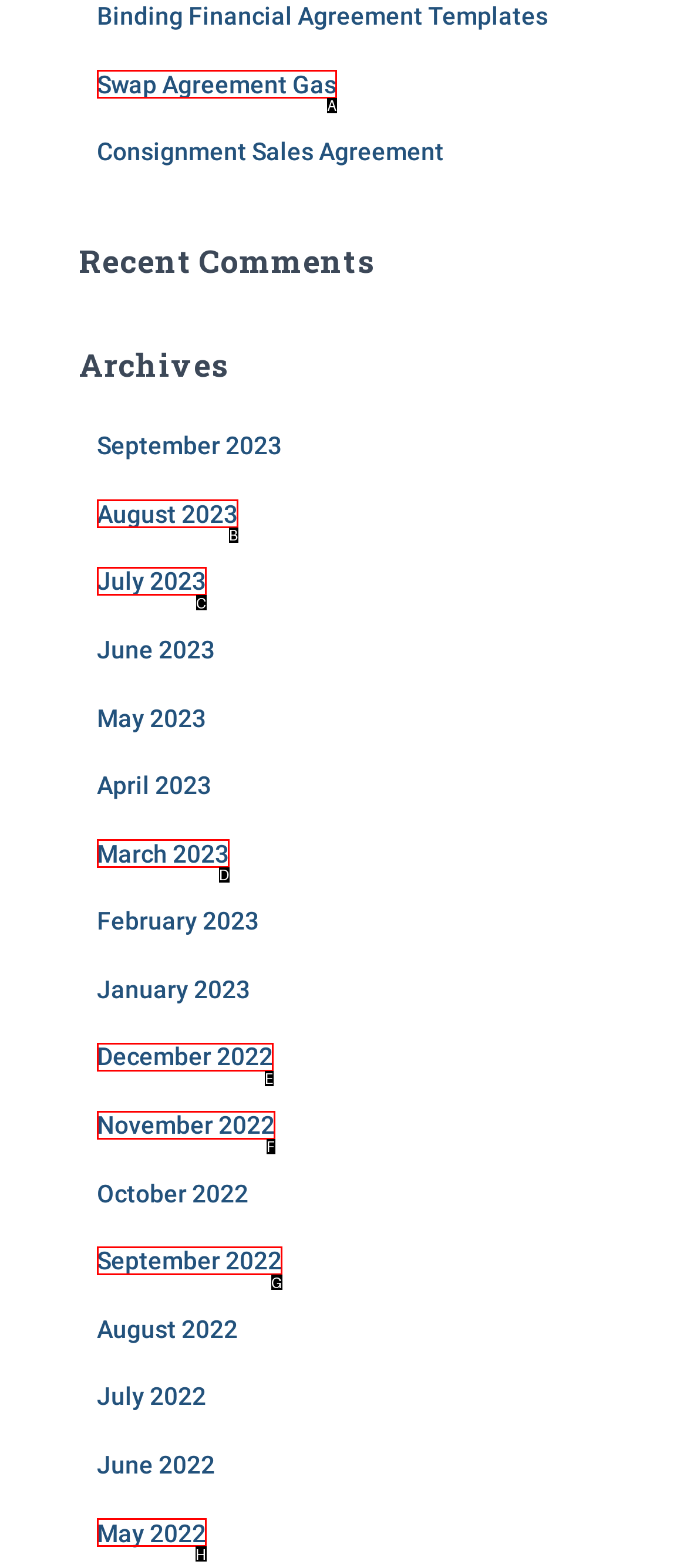Find the option that aligns with: May 2022
Provide the letter of the corresponding option.

H